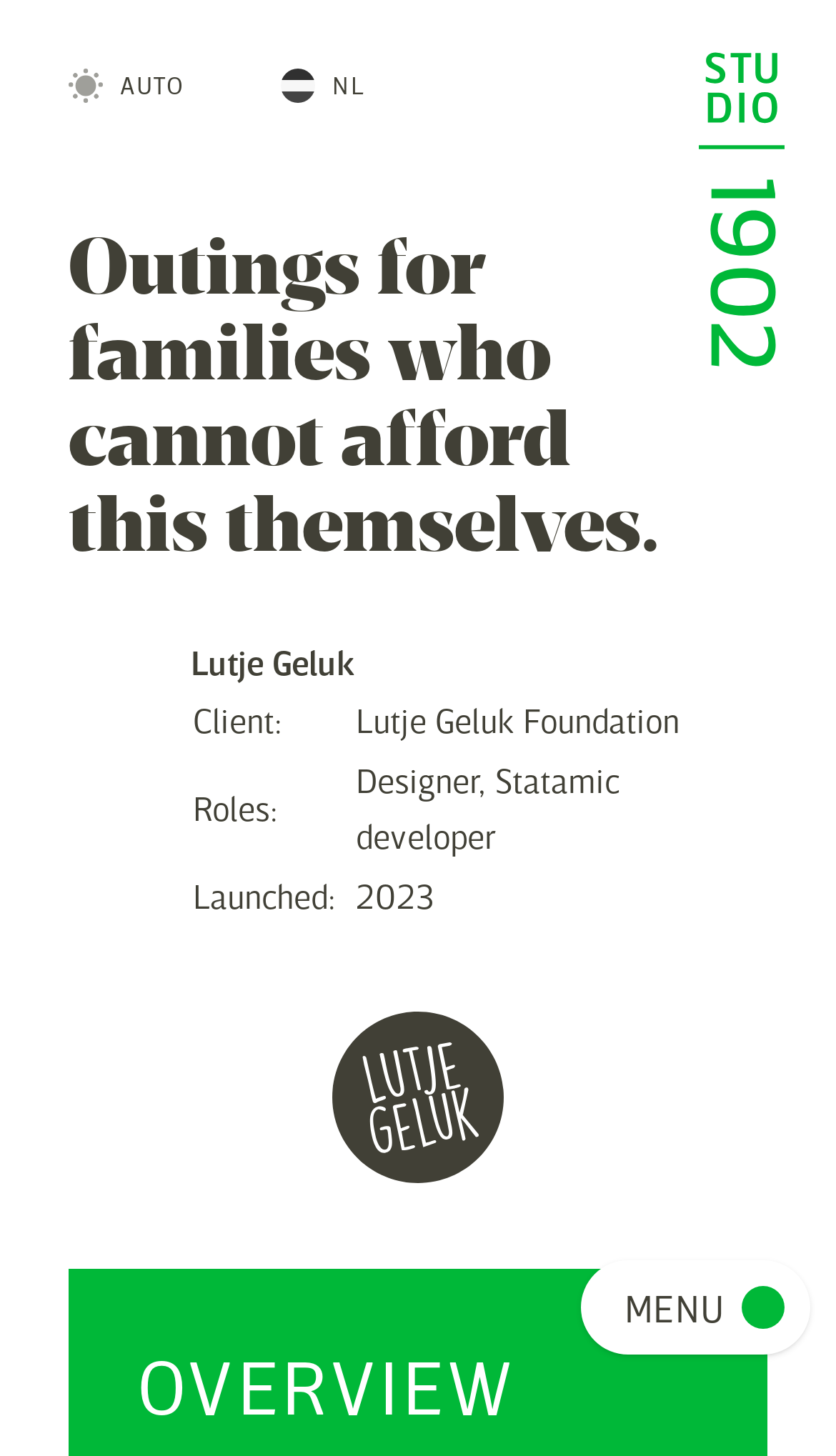Ascertain the bounding box coordinates for the UI element detailed here: "Light Dark Auto". The coordinates should be provided as [left, top, right, bottom] with each value being a float between 0 and 1.

[0.051, 0.035, 0.252, 0.082]